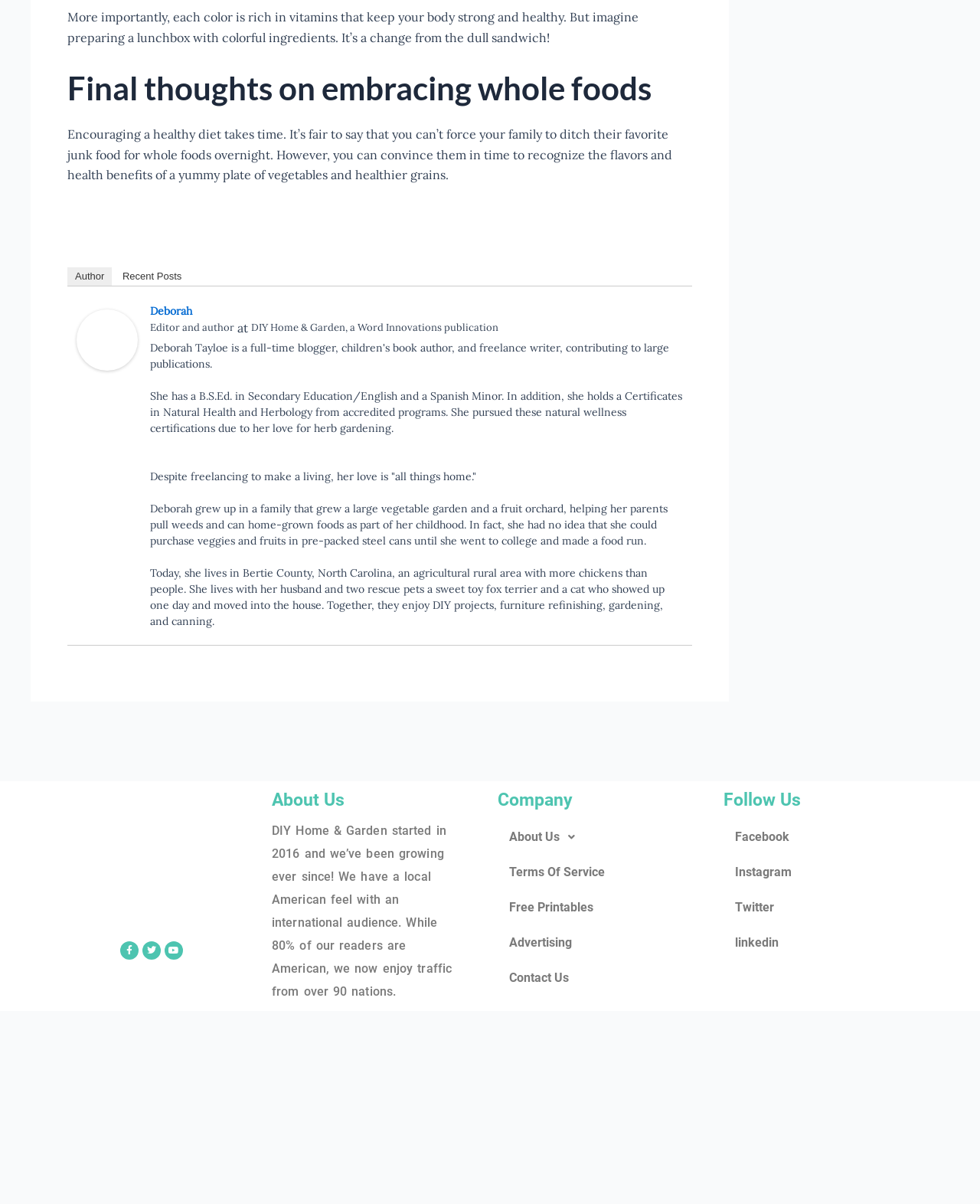Please identify the bounding box coordinates of where to click in order to follow the instruction: "Click on the 'Author' link".

[0.069, 0.222, 0.114, 0.237]